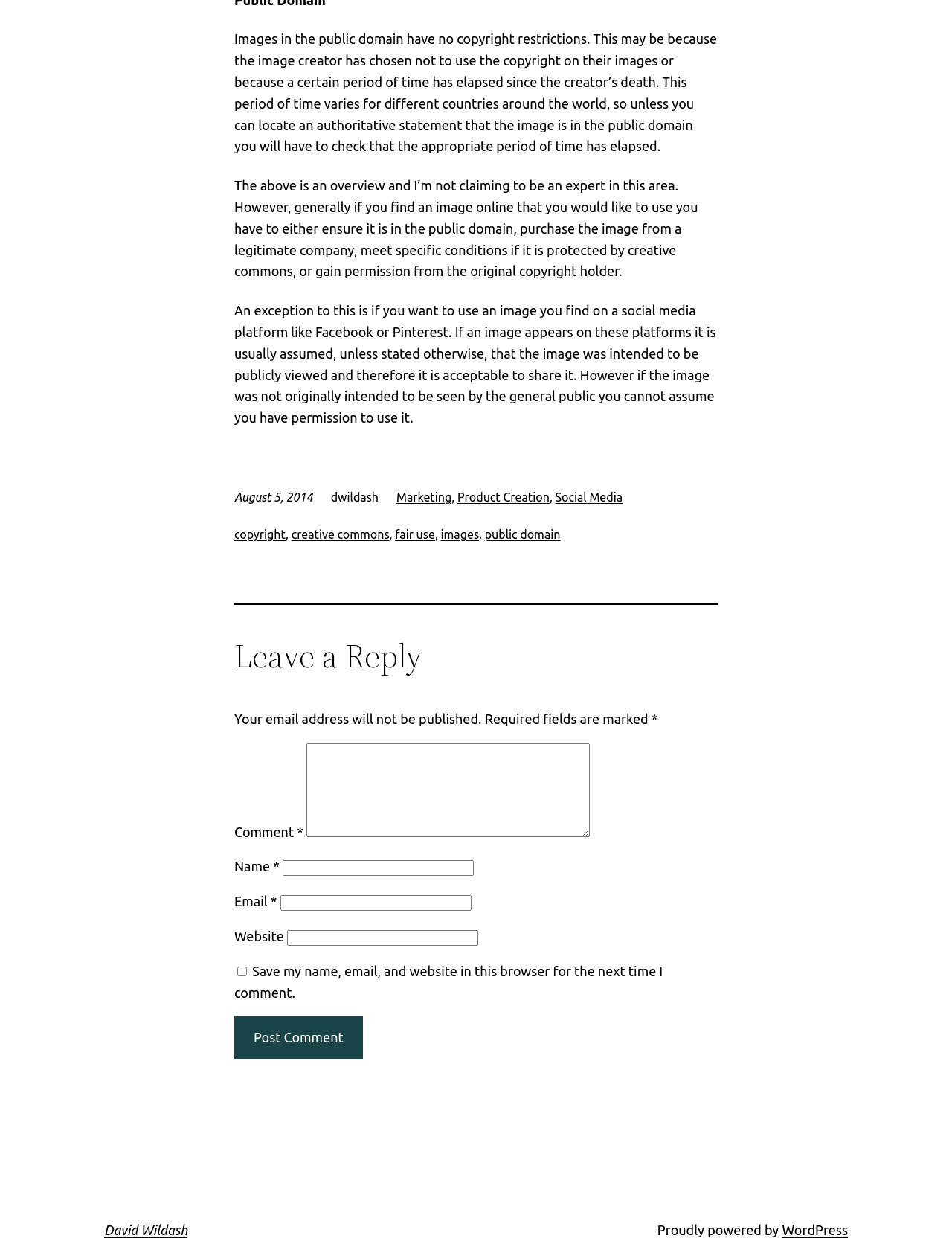Who is the author of the article?
Please use the image to provide an in-depth answer to the question.

The author of the article can be identified by looking at the static text element with the text 'dwildash' located near the top of the webpage, which is likely the author's name or username.